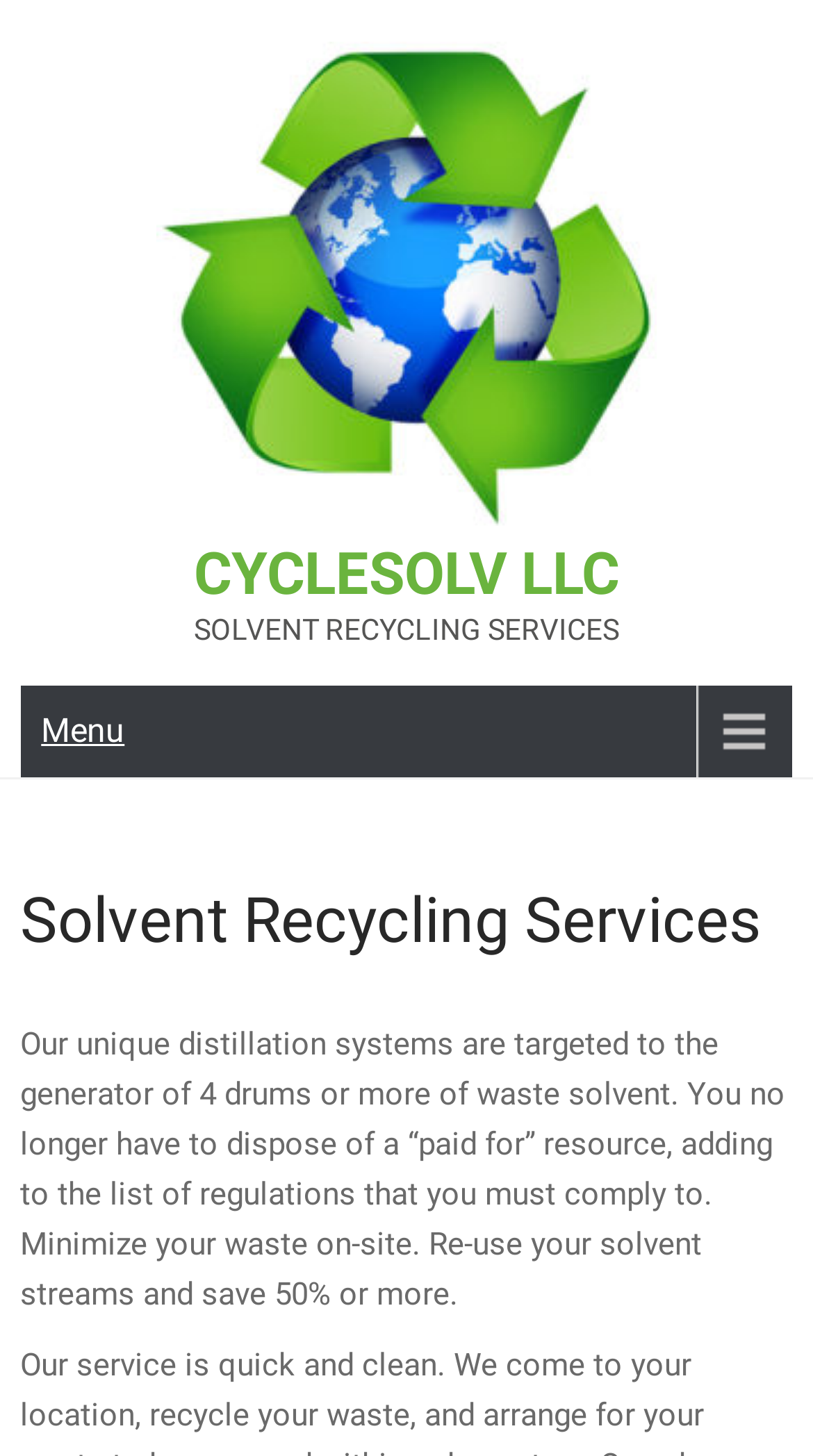What is the minimum amount of waste solvent required?
Please provide a single word or phrase as your answer based on the image.

4 drums